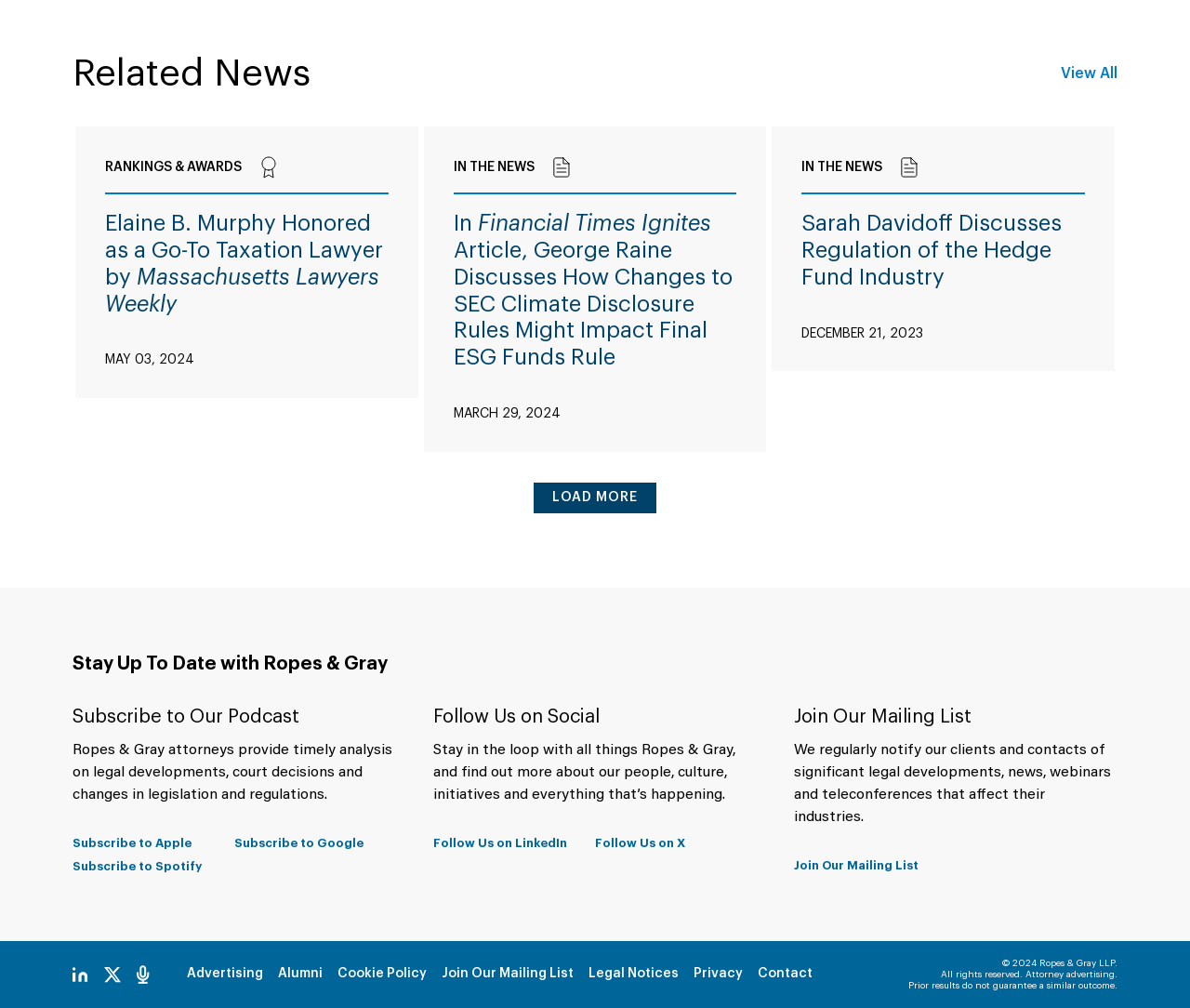What social media platforms can users follow Ropes & Gray on?
Please provide a single word or phrase in response based on the screenshot.

LinkedIn and X